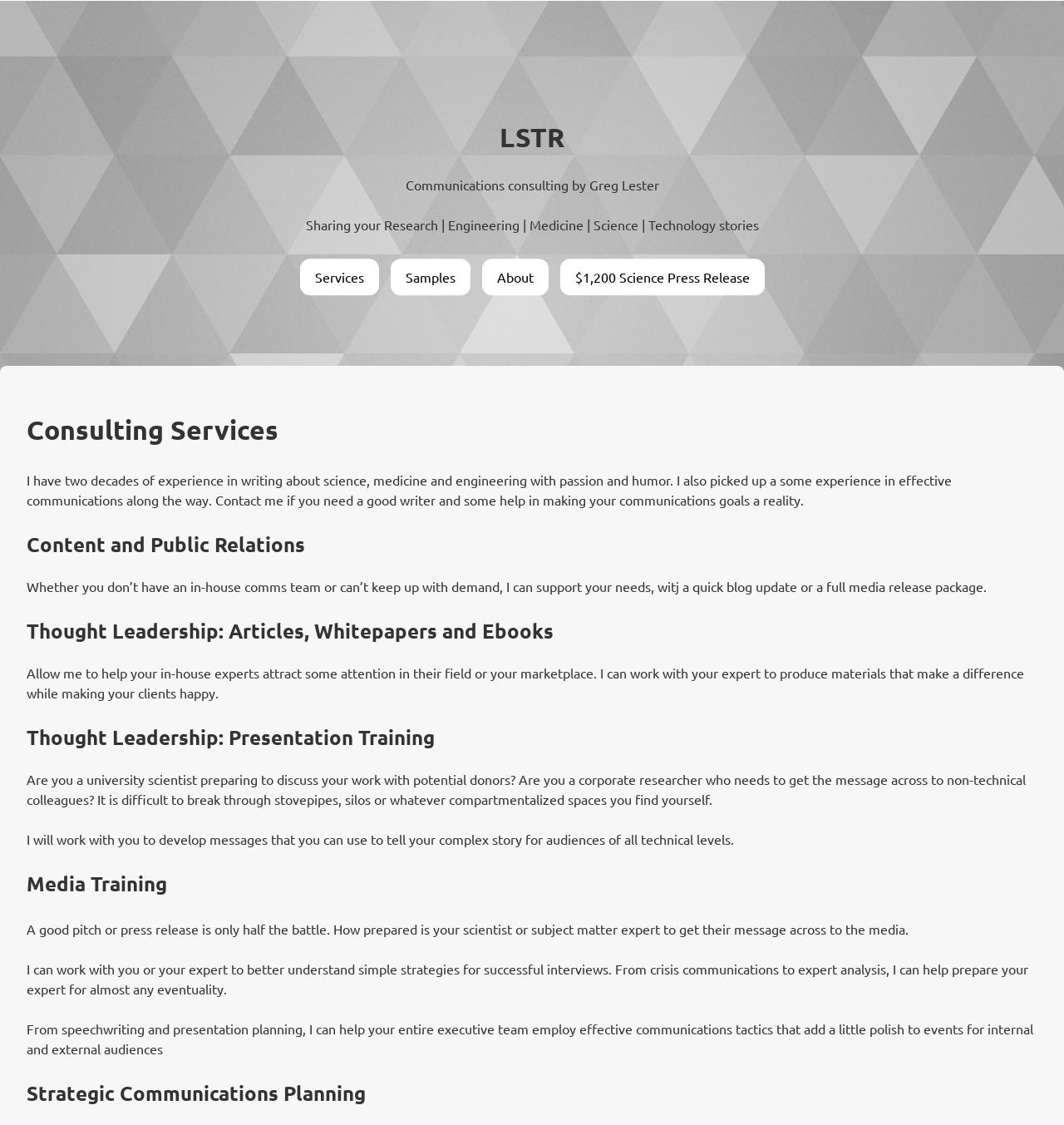How many services are listed on the webpage?
Please answer the question as detailed as possible based on the image.

The number of services can be counted by looking at the heading elements, which list 'Content and Public Relations', 'Thought Leadership: Articles, Whitepapers and Ebooks', 'Thought Leadership: Presentation Training', 'Media Training', and 'Strategic Communications Planning'.